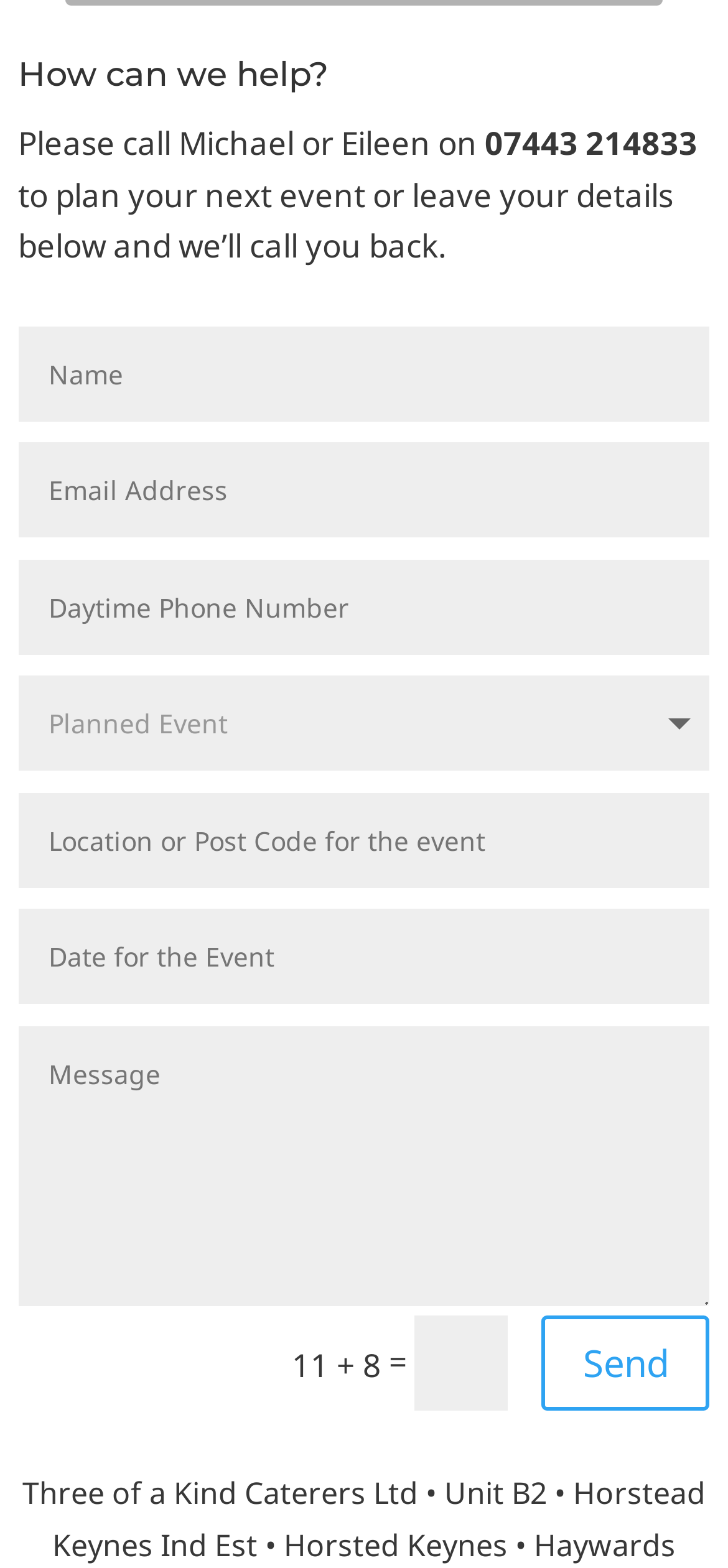What is the purpose of the 'Send' button?
Based on the image, give a concise answer in the form of a single word or short phrase.

To submit the form